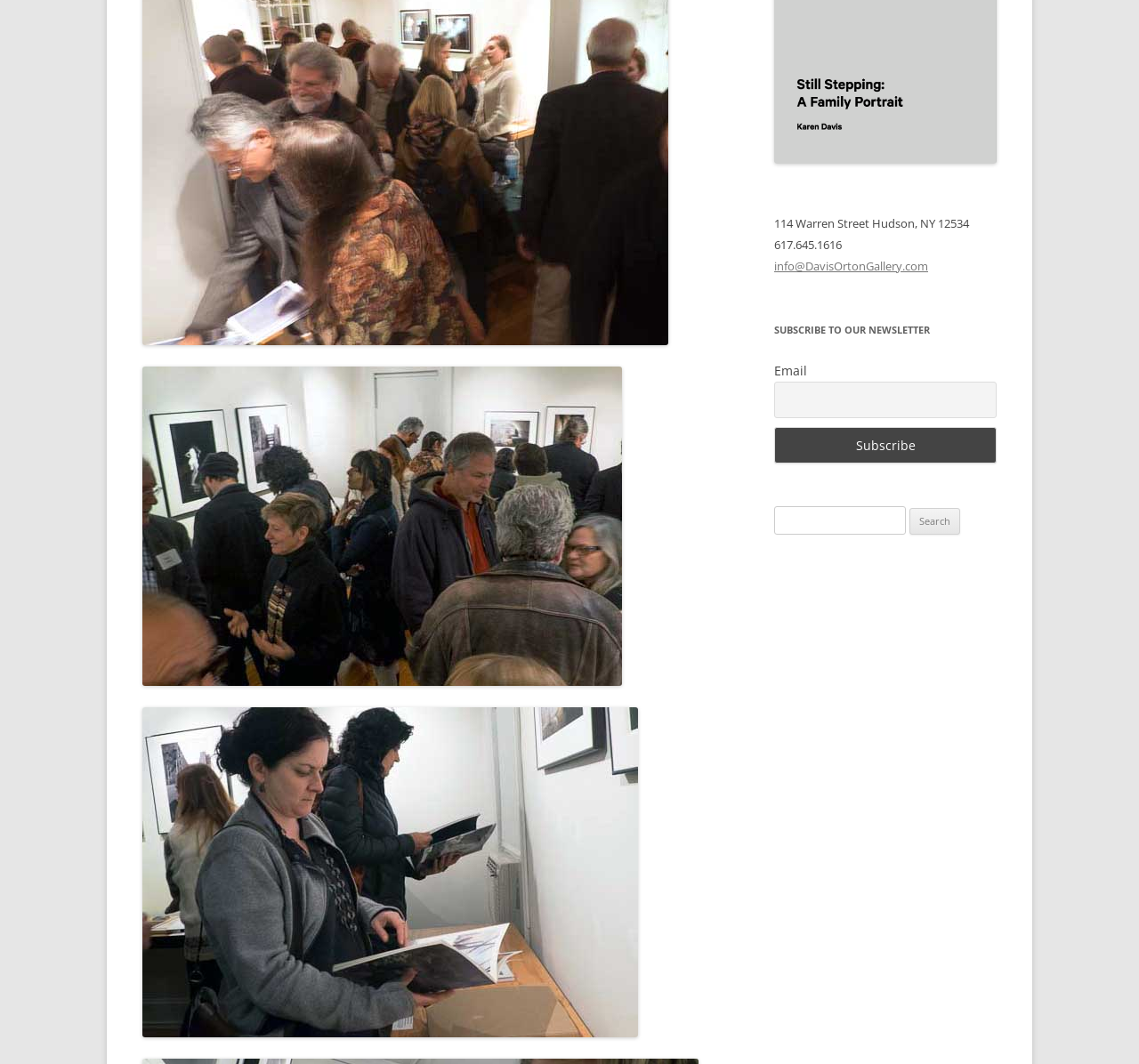Predict the bounding box of the UI element based on the description: "Culture". The coordinates should be four float numbers between 0 and 1, formatted as [left, top, right, bottom].

None